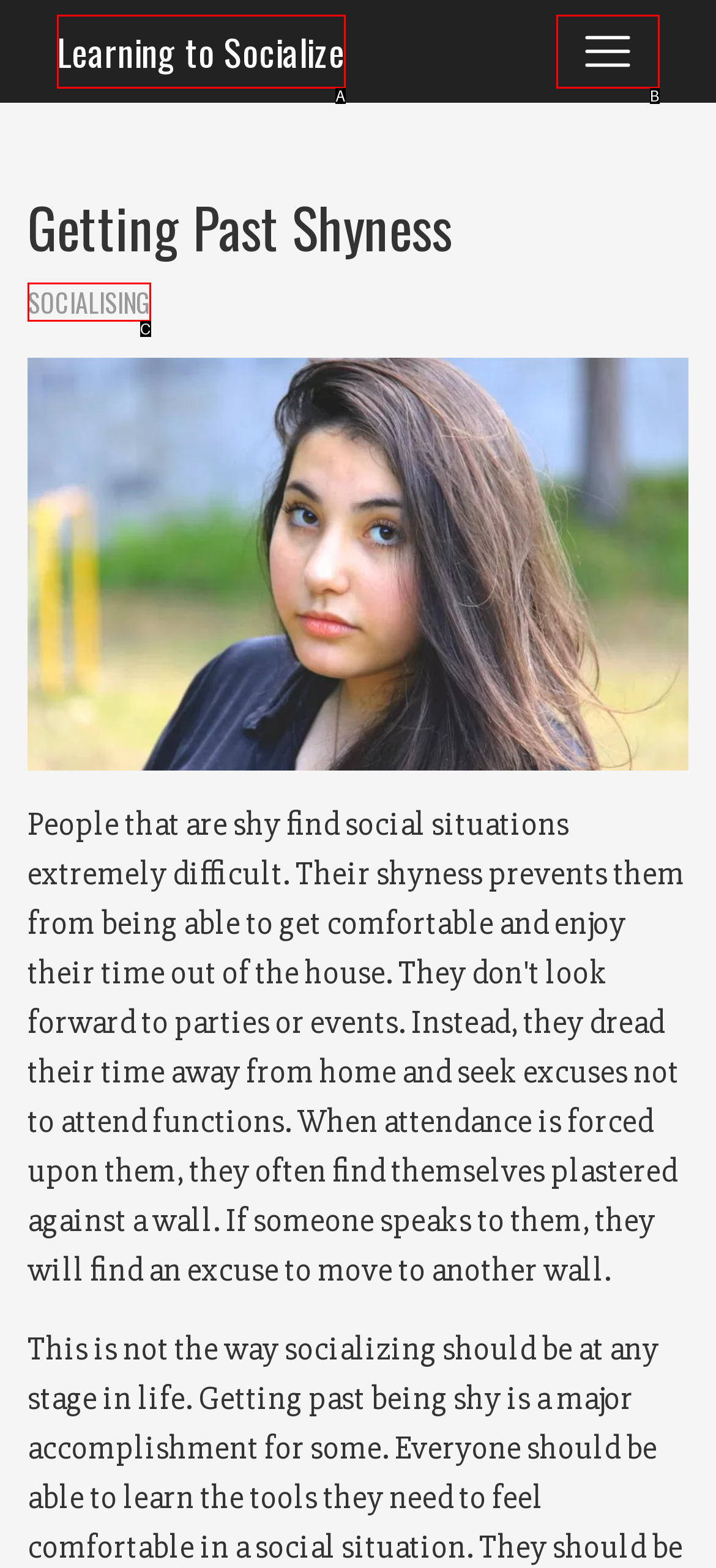Based on the element description: Learning to Socialize, choose the best matching option. Provide the letter of the option directly.

A